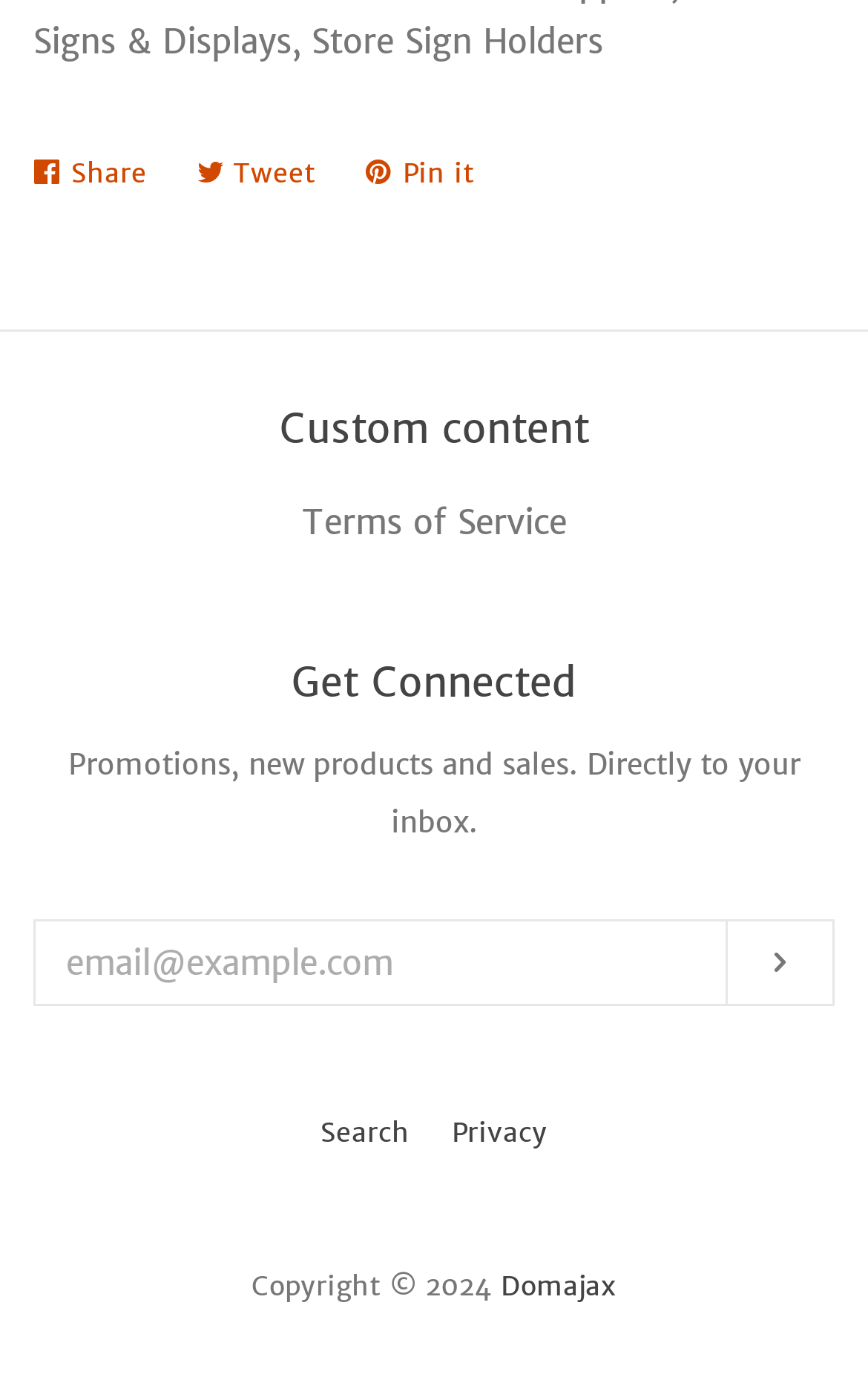Use a single word or phrase to respond to the question:
What is the purpose of the 'Subscribe' button?

To receive promotions and updates